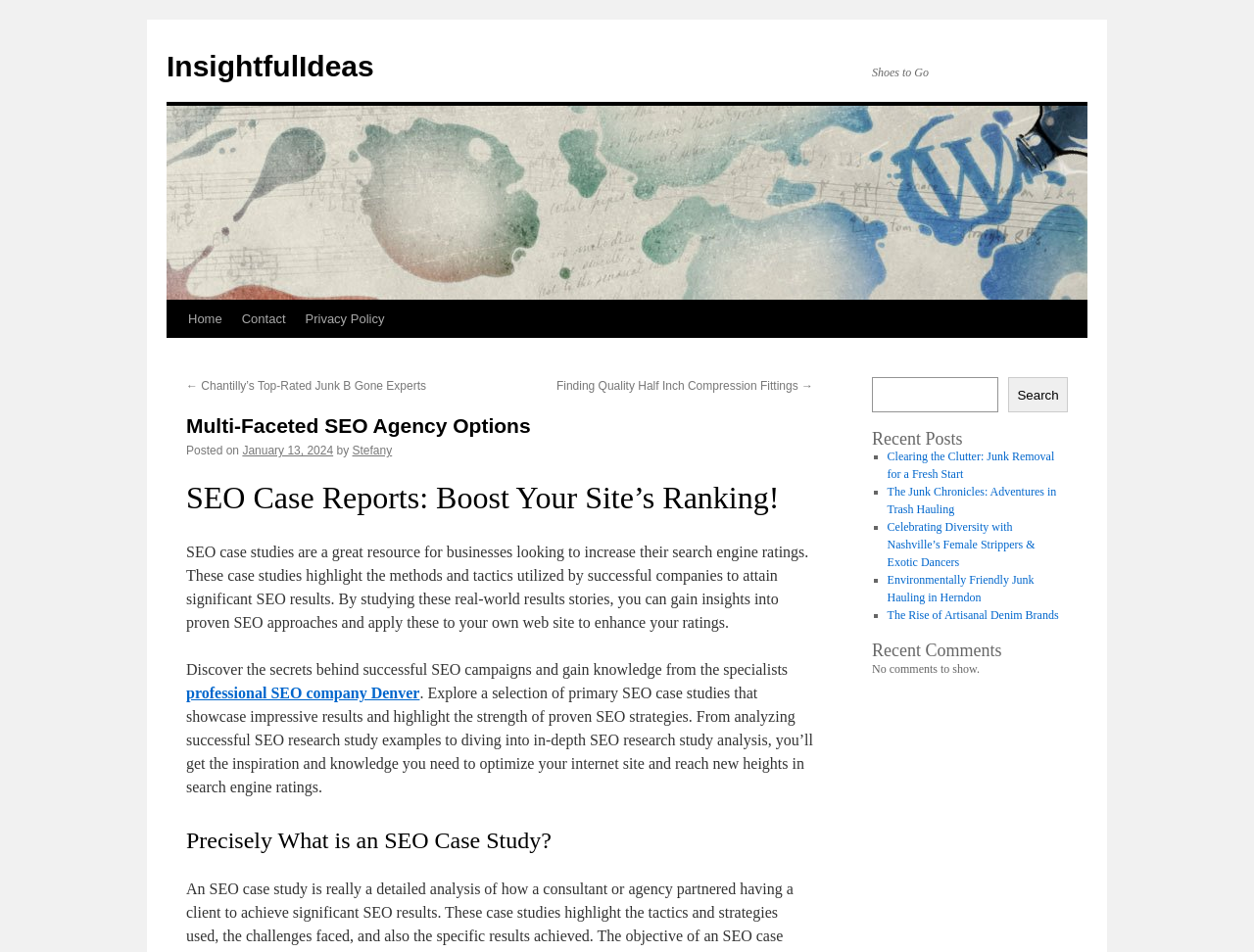Using the webpage screenshot, locate the HTML element that fits the following description and provide its bounding box: "Stefany".

[0.281, 0.466, 0.313, 0.481]